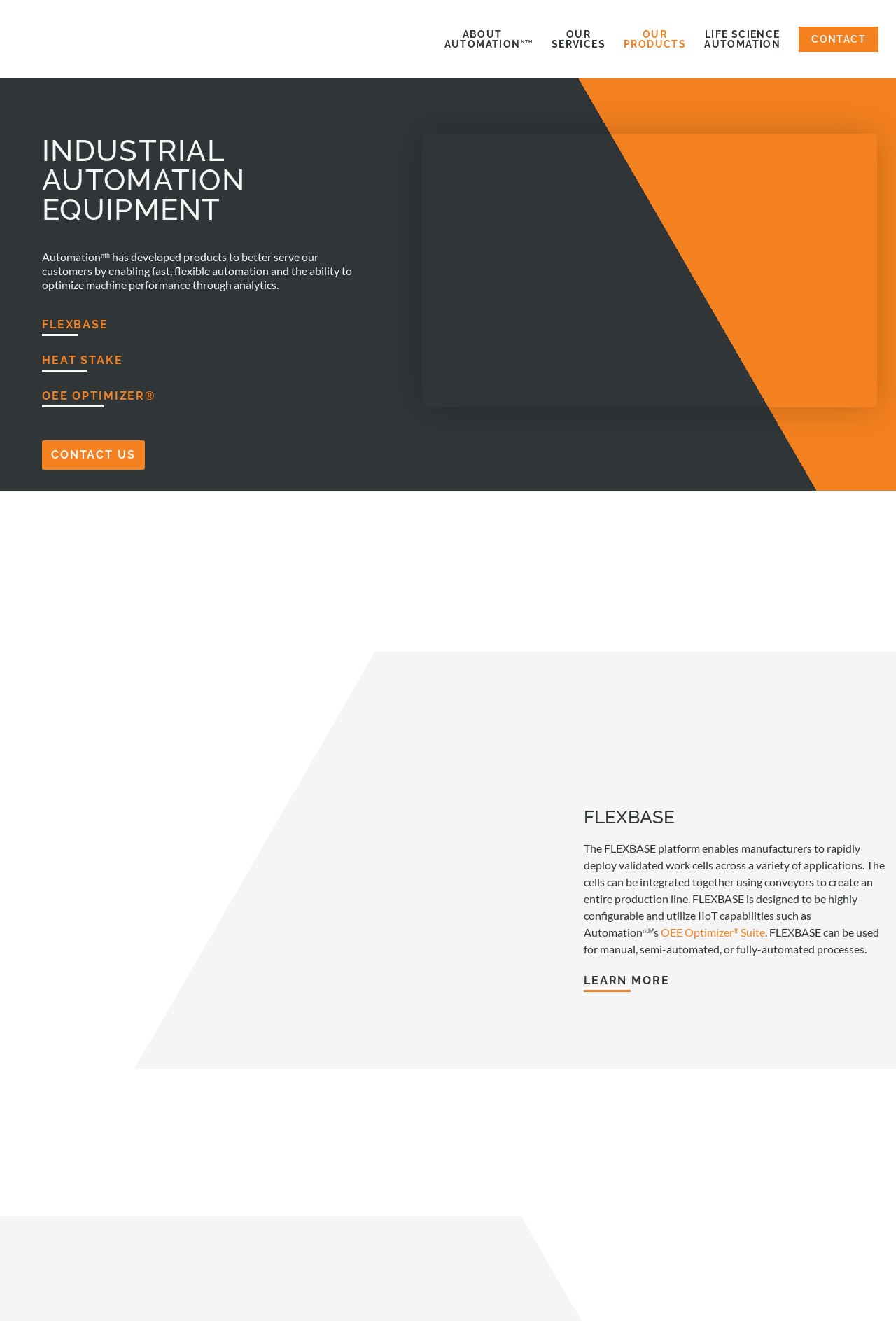Based on the description "OurServices", find the bounding box of the specified UI element.

[0.615, 0.017, 0.676, 0.042]